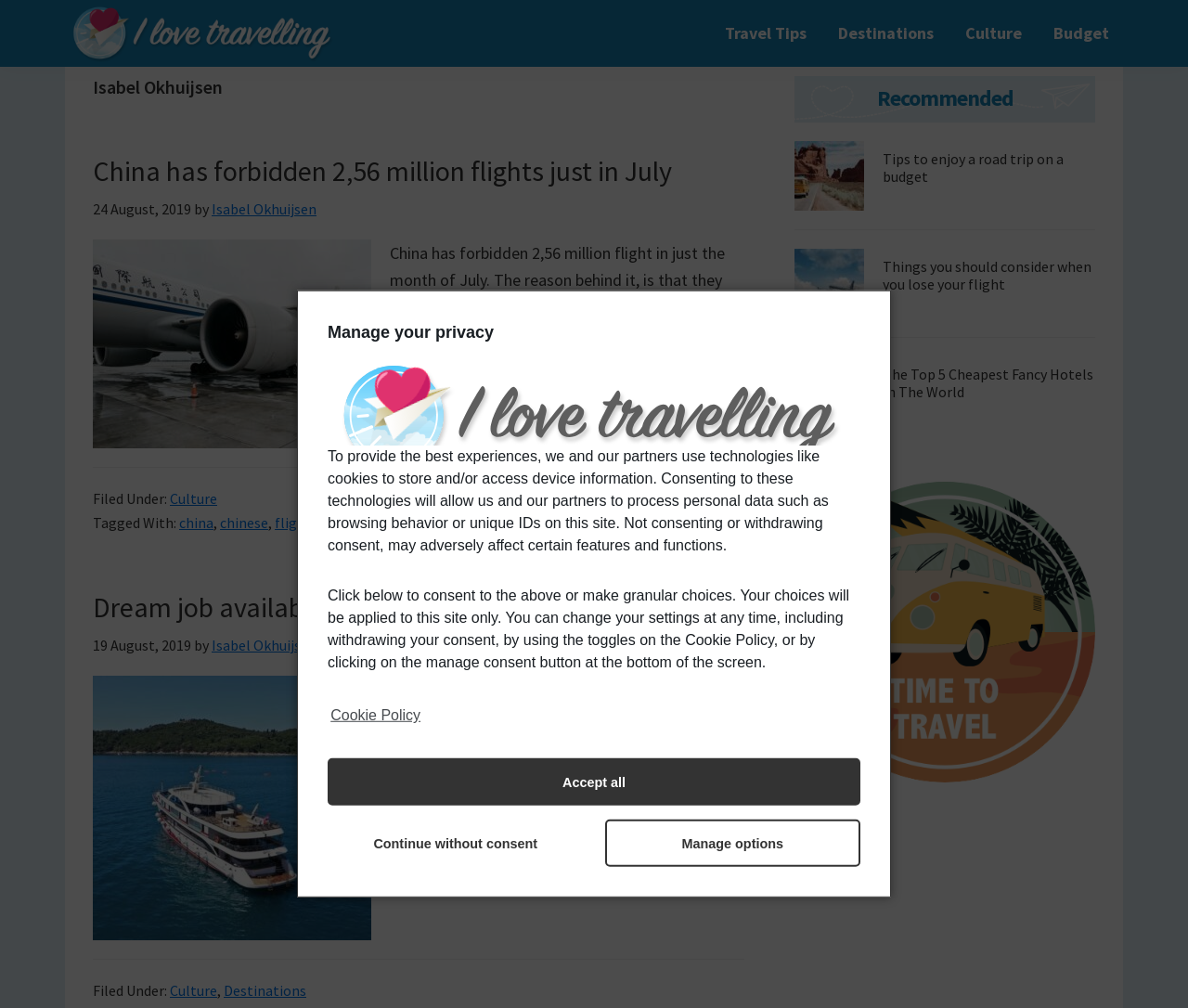What is the purpose of the 'Manage your privacy' section?
Refer to the image and provide a one-word or short phrase answer.

To manage cookie consent